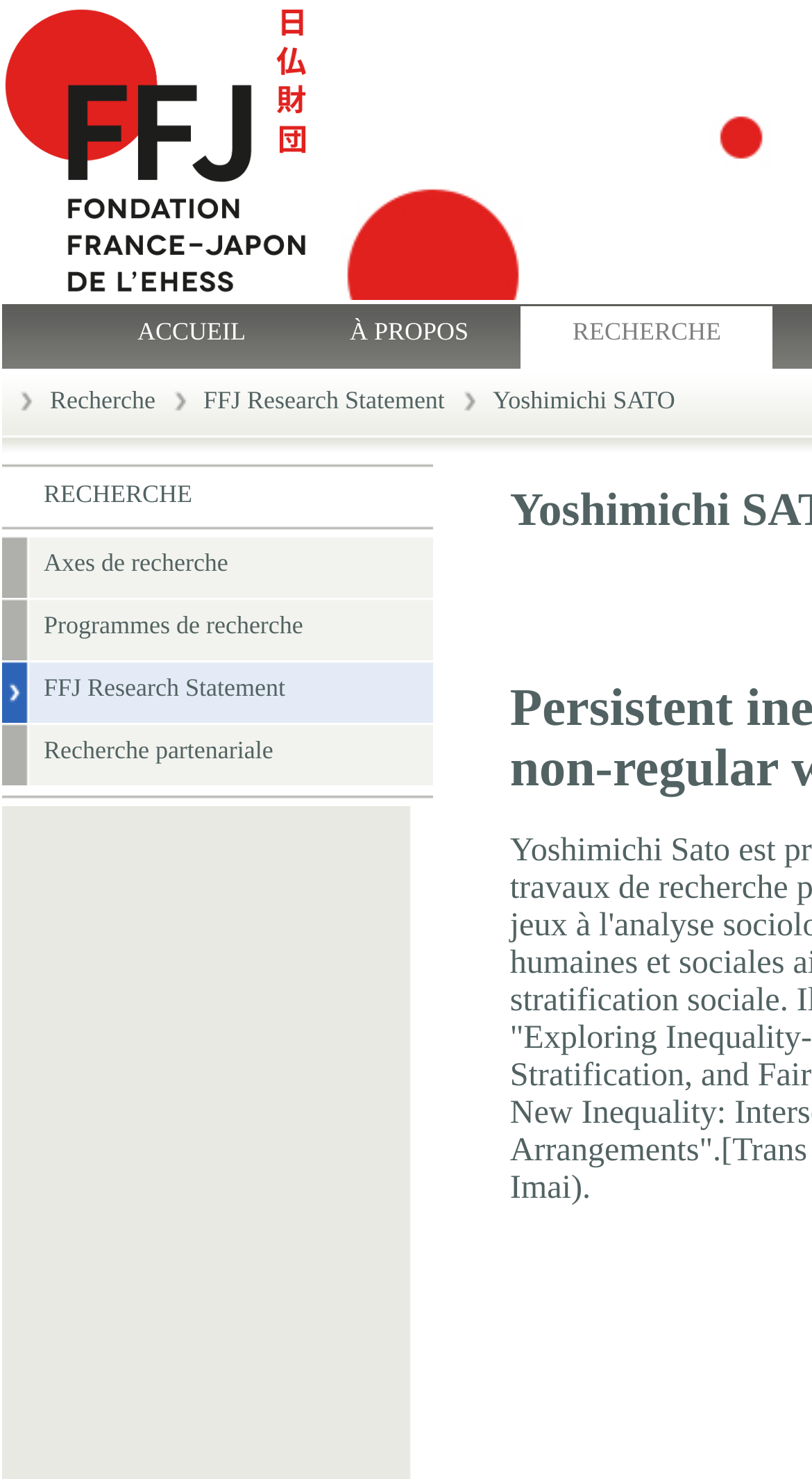What are the main sections of the webpage?
Using the image provided, answer with just one word or phrase.

ACCUEIL, À PROPOS, RECHERCHE